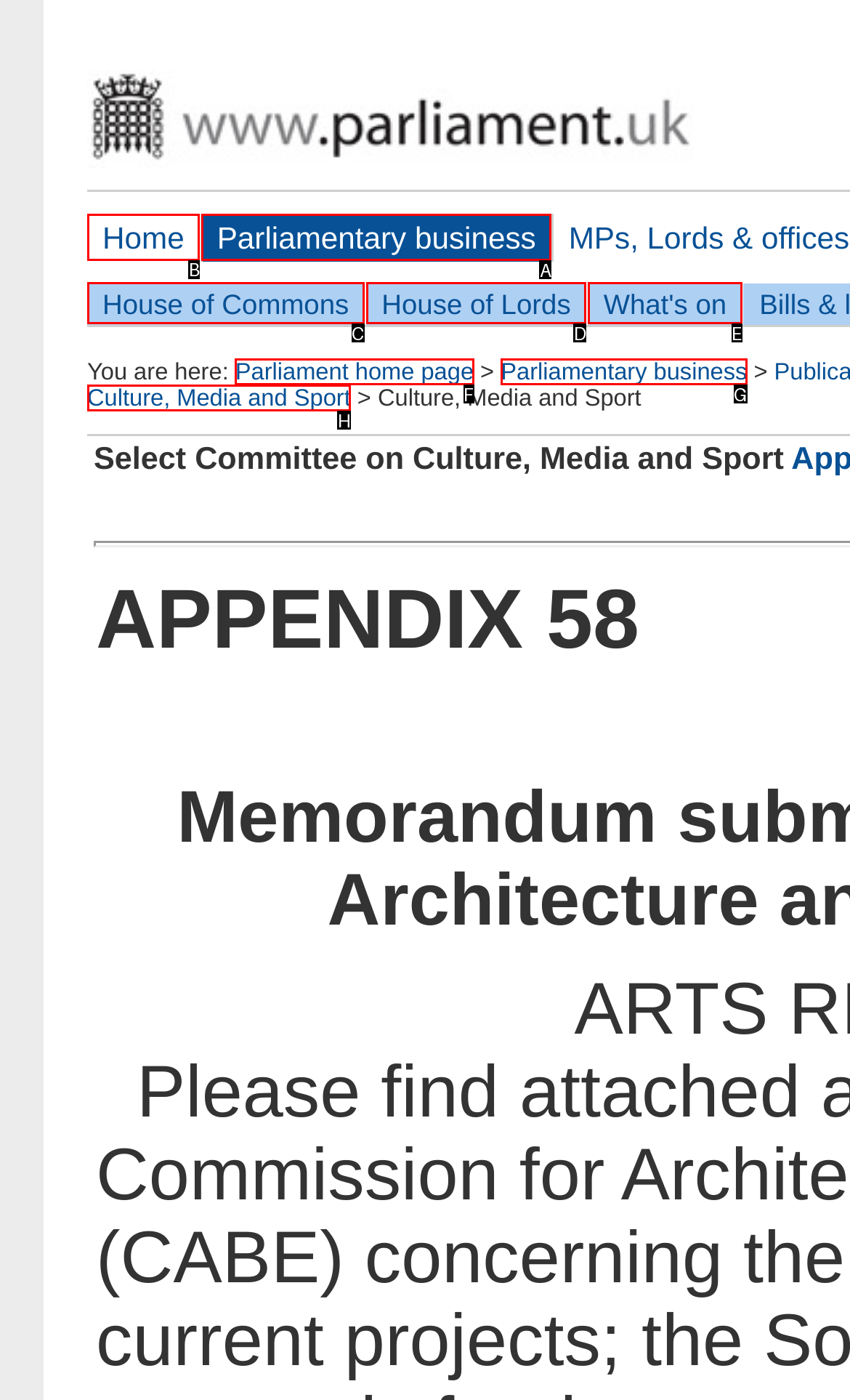Tell me the correct option to click for this task: go to home page
Write down the option's letter from the given choices.

B